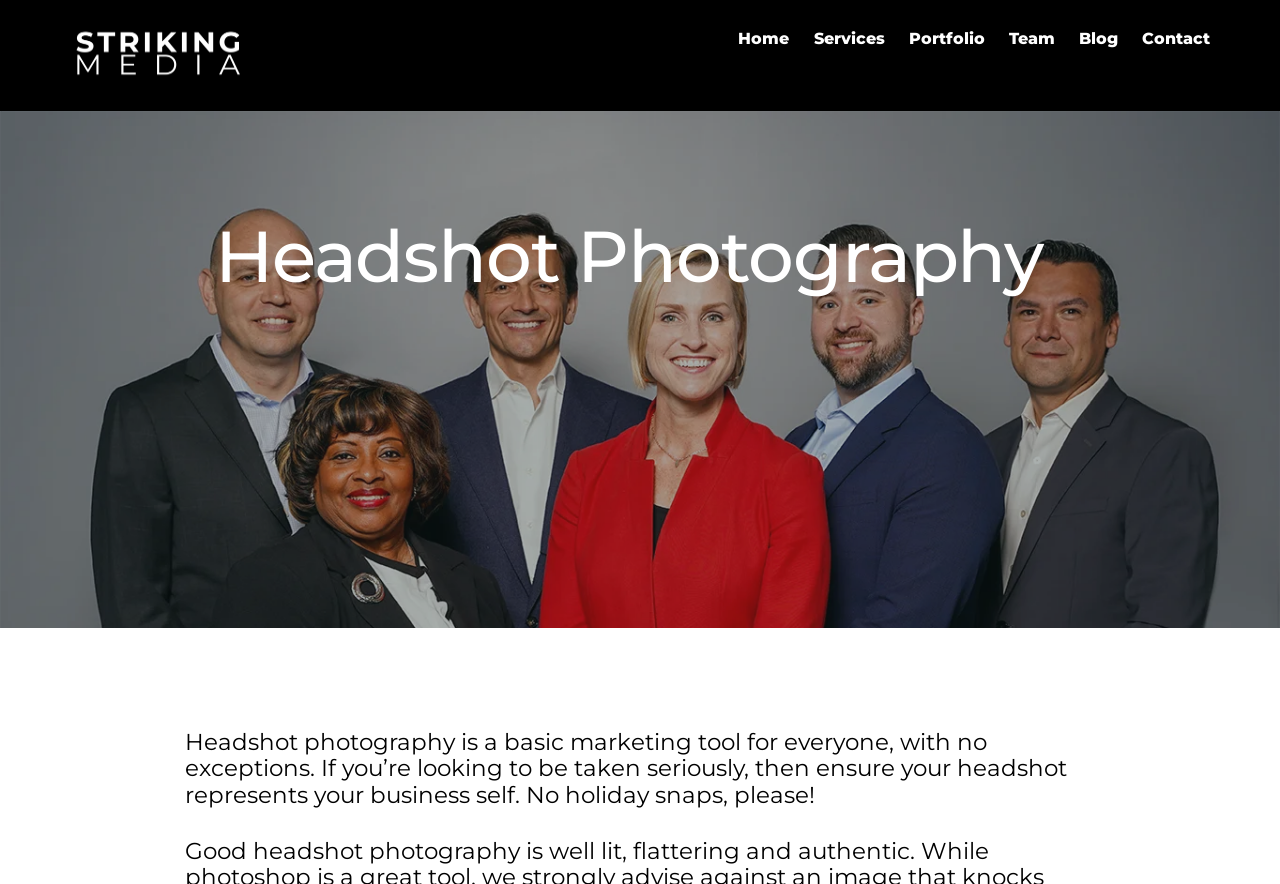How many navigation links are there on the webpage?
Based on the image, please offer an in-depth response to the question.

I found the answer by looking at the top navigation bar on the webpage, where I saw six links: 'Home', 'Services', 'Portfolio', 'Team', 'Blog', and 'Contact'. This suggests that there are six navigation links on the webpage.